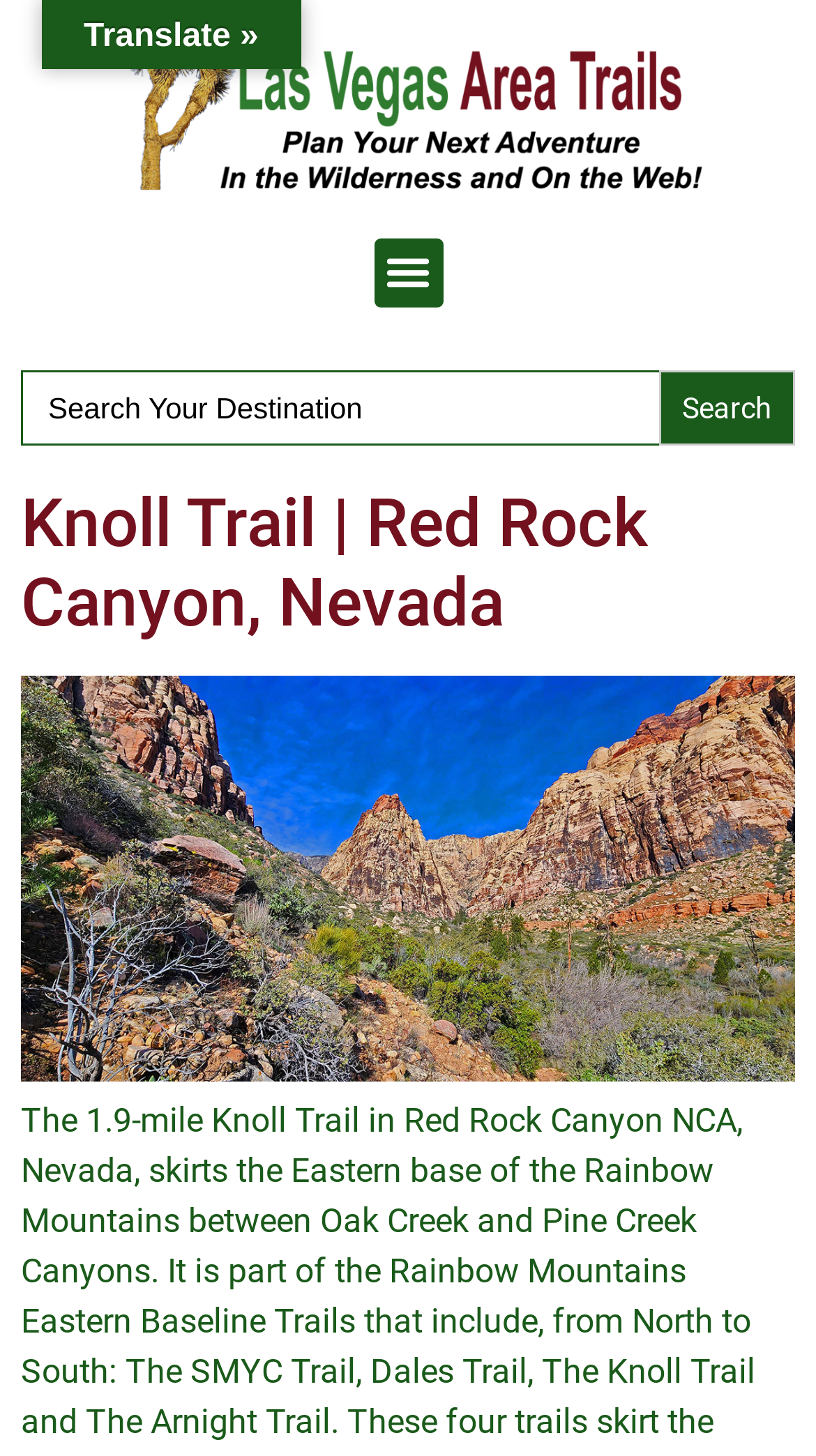Provide a thorough summary of the webpage.

The webpage appears to be a trail guide or outdoor adventure planning website. At the top, there is a prominent link to "Las Vegas Area Trails" with an accompanying image, taking up most of the top section. Below this, there is a menu toggle button on the left and a search bar on the right, which includes a search box and a search button. 

The main content of the page is focused on the "Knoll Trail" in Red Rock Canyon, Nevada. There is a heading with the trail name, followed by a link to the trail information. Below this, there is another link to the trail with the author's name, David Smith, and the website's name, LasVegasAreaTrails.com. This link is accompanied by an image, which is likely a photo of the trail.

On the top right, there is a small "Translate »" text, indicating that the website may offer translation options. Overall, the webpage is well-organized, with clear headings and concise text, making it easy to navigate and find information about the Knoll Trail.